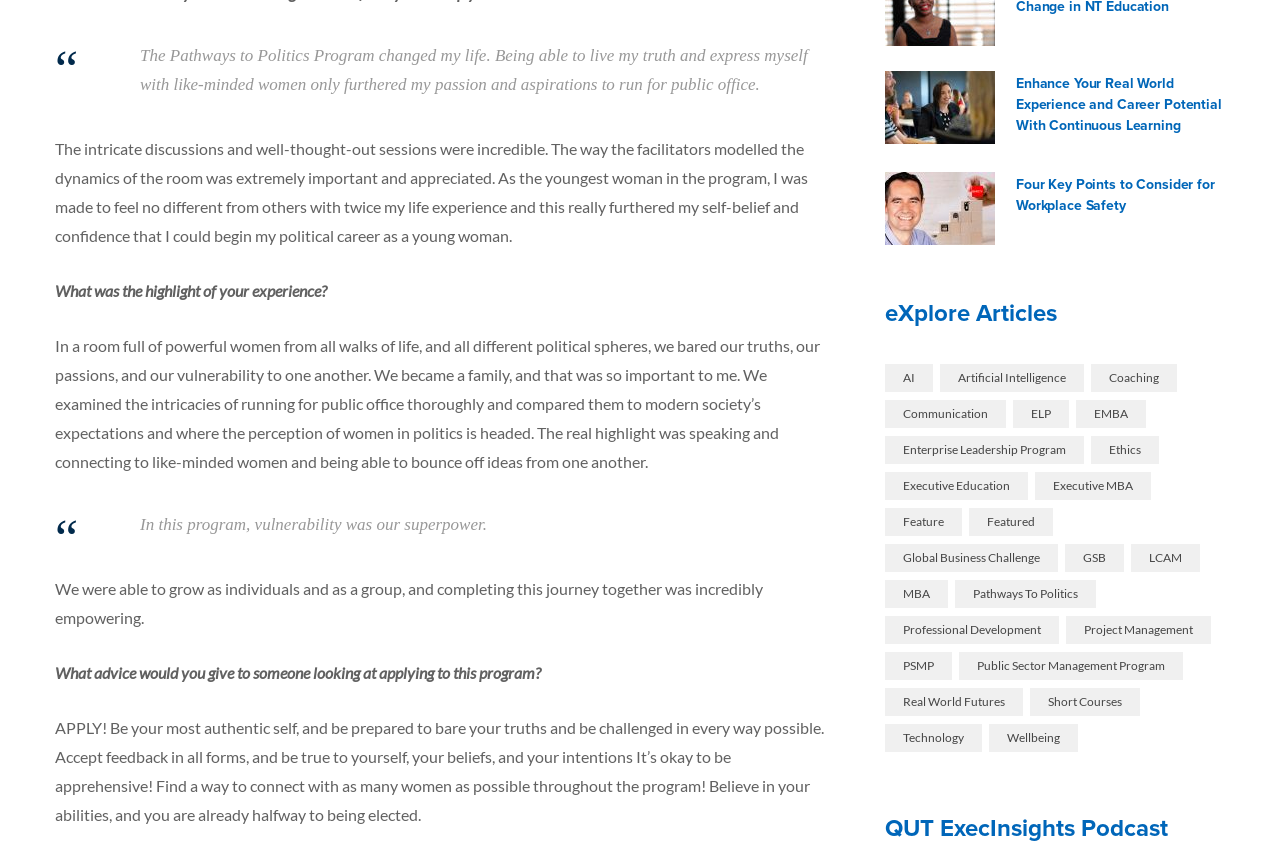Locate the bounding box coordinates of the area that needs to be clicked to fulfill the following instruction: "View the image of Meg Purtell in a classroom setting". The coordinates should be in the format of four float numbers between 0 and 1, namely [left, top, right, bottom].

[0.691, 0.083, 0.777, 0.169]